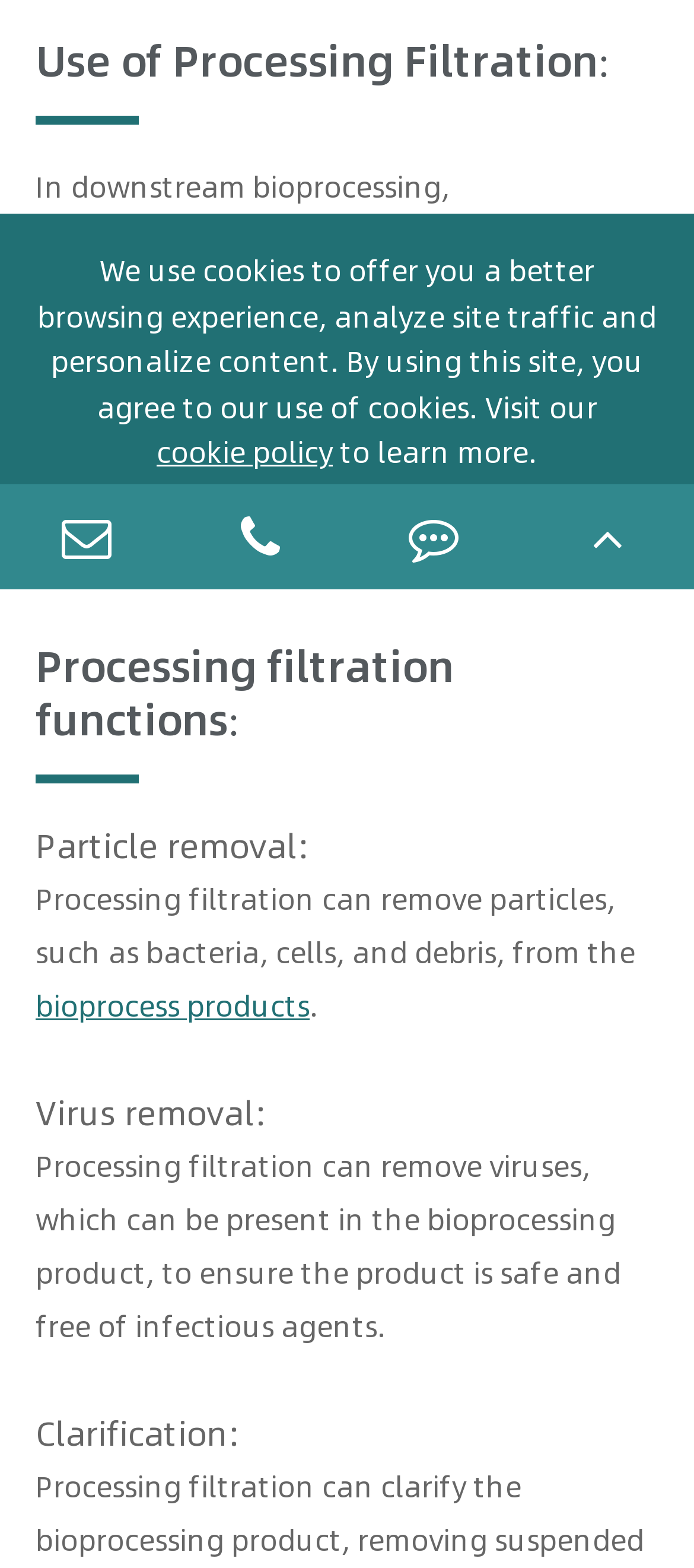Bounding box coordinates are given in the format (top-left x, top-left y, bottom-right x, bottom-right y). All values should be floating point numbers between 0 and 1. Provide the bounding box coordinate for the UI element described as: Bioprocess Filtration

[0.051, 0.136, 0.456, 0.17]